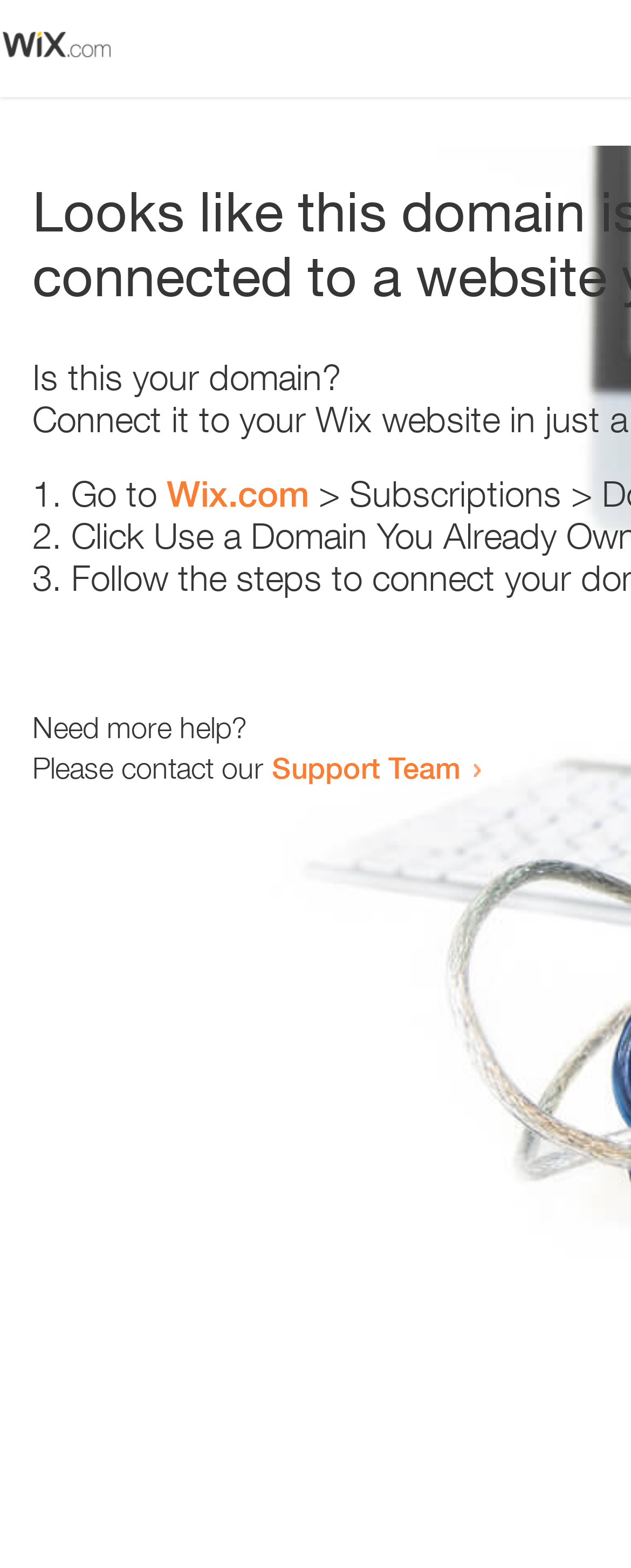Describe the entire webpage, focusing on both content and design.

The webpage appears to be an error page, with a small image at the top left corner. Below the image, there is a question "Is this your domain?" in a prominent position. 

To the right of the question, there is a numbered list with three items. The first item starts with "1." and suggests going to "Wix.com". The second item starts with "2." and the third item starts with "3.", but their contents are not specified. 

Below the list, there is a message "Need more help?" followed by a sentence "Please contact our Support Team" with a link to the Support Team. The link is positioned to the right of the sentence.